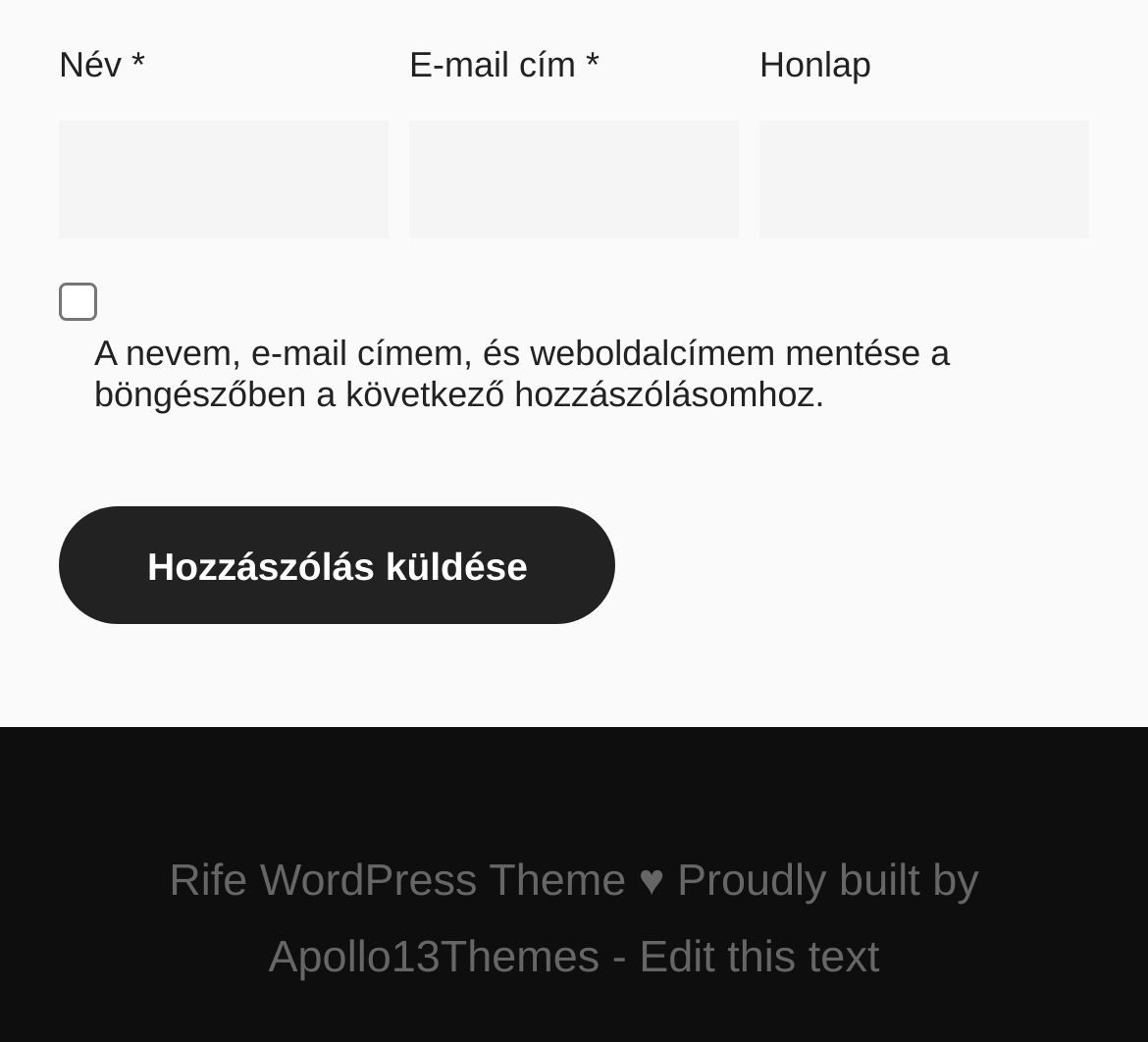Please locate the bounding box coordinates of the region I need to click to follow this instruction: "Follow on Facebook".

None